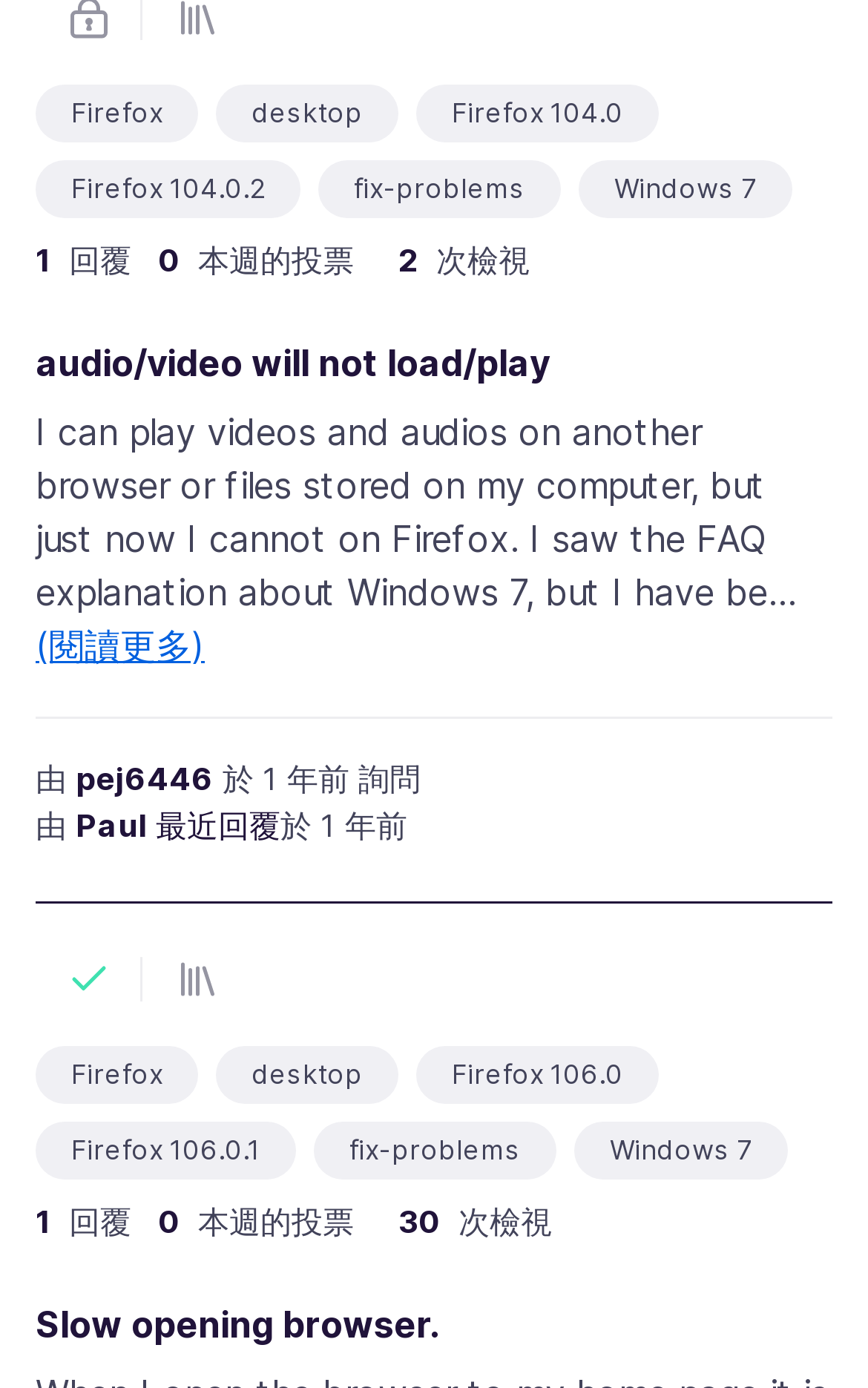Answer succinctly with a single word or phrase:
How many image elements are there in the webpage?

2